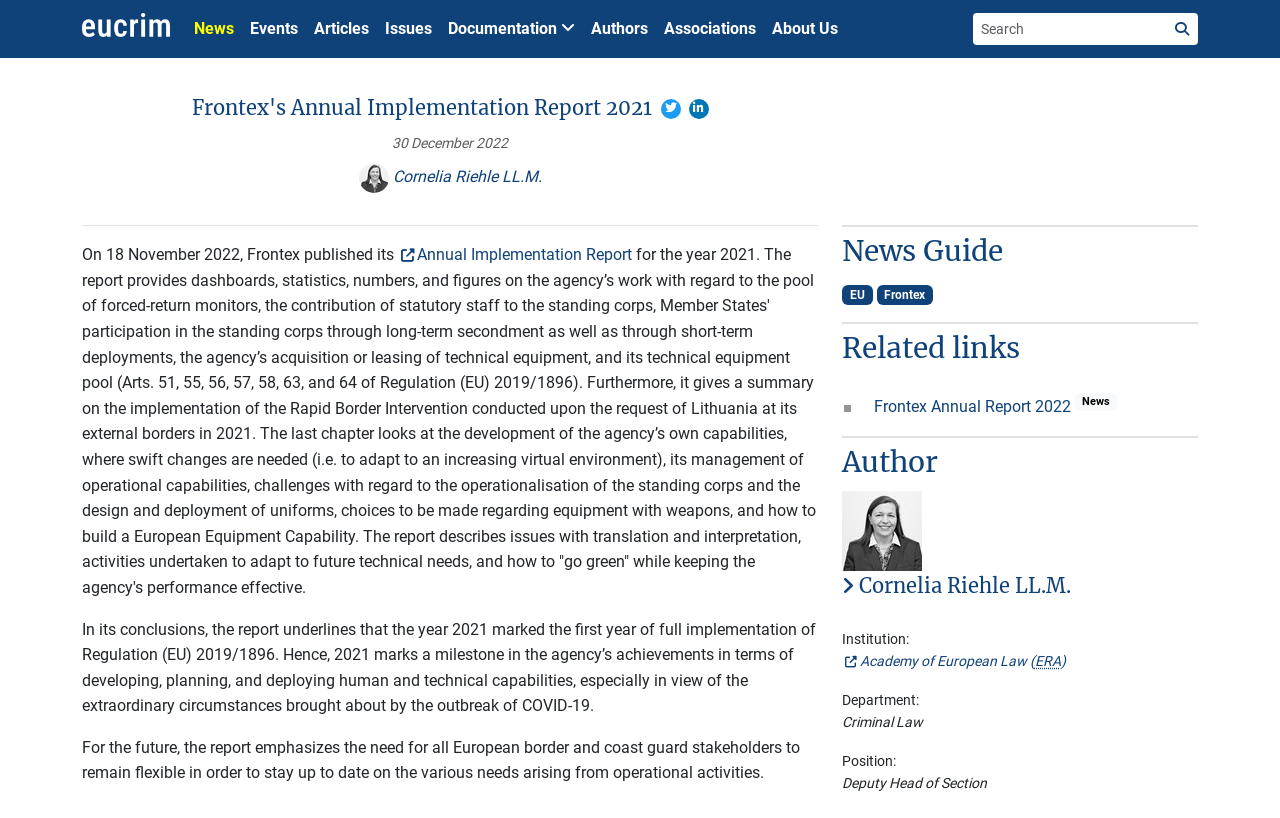Please determine the bounding box coordinates of the element to click on in order to accomplish the following task: "Search the site". Ensure the coordinates are four float numbers ranging from 0 to 1, i.e., [left, top, right, bottom].

[0.76, 0.015, 0.936, 0.055]